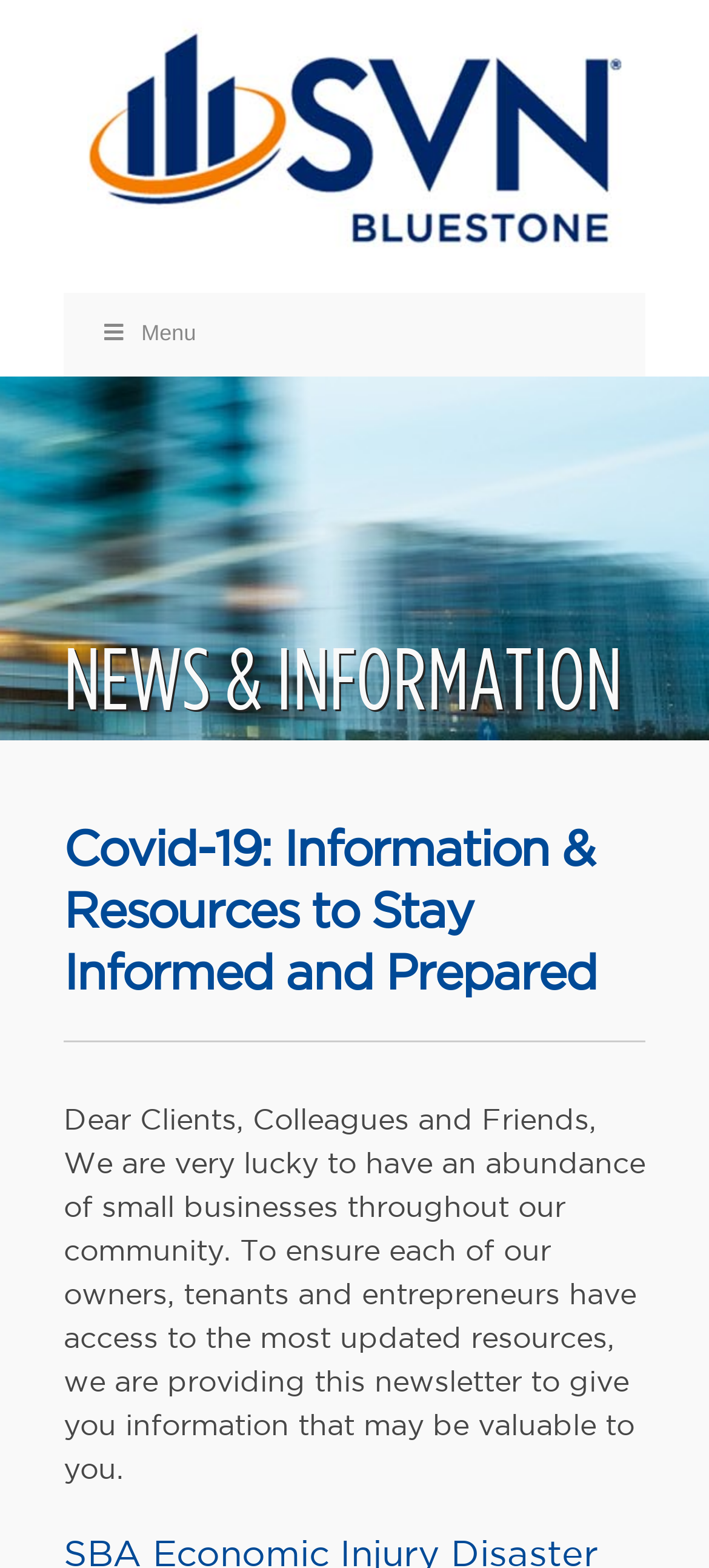Identify the bounding box of the UI component described as: "Menu".

[0.09, 0.187, 0.91, 0.24]